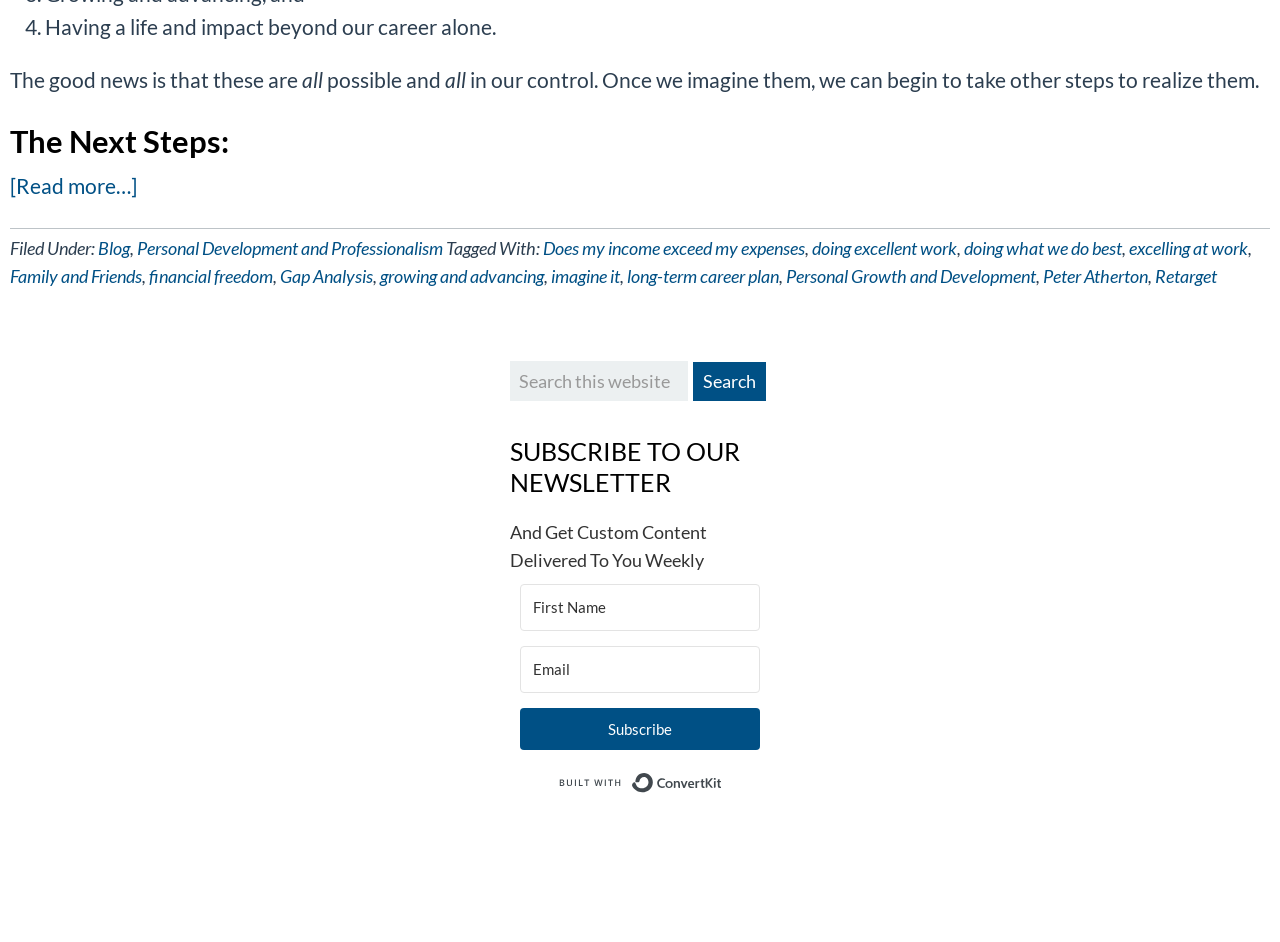Answer with a single word or phrase: 
What is the function of the button in the newsletter subscription section?

Subscribe